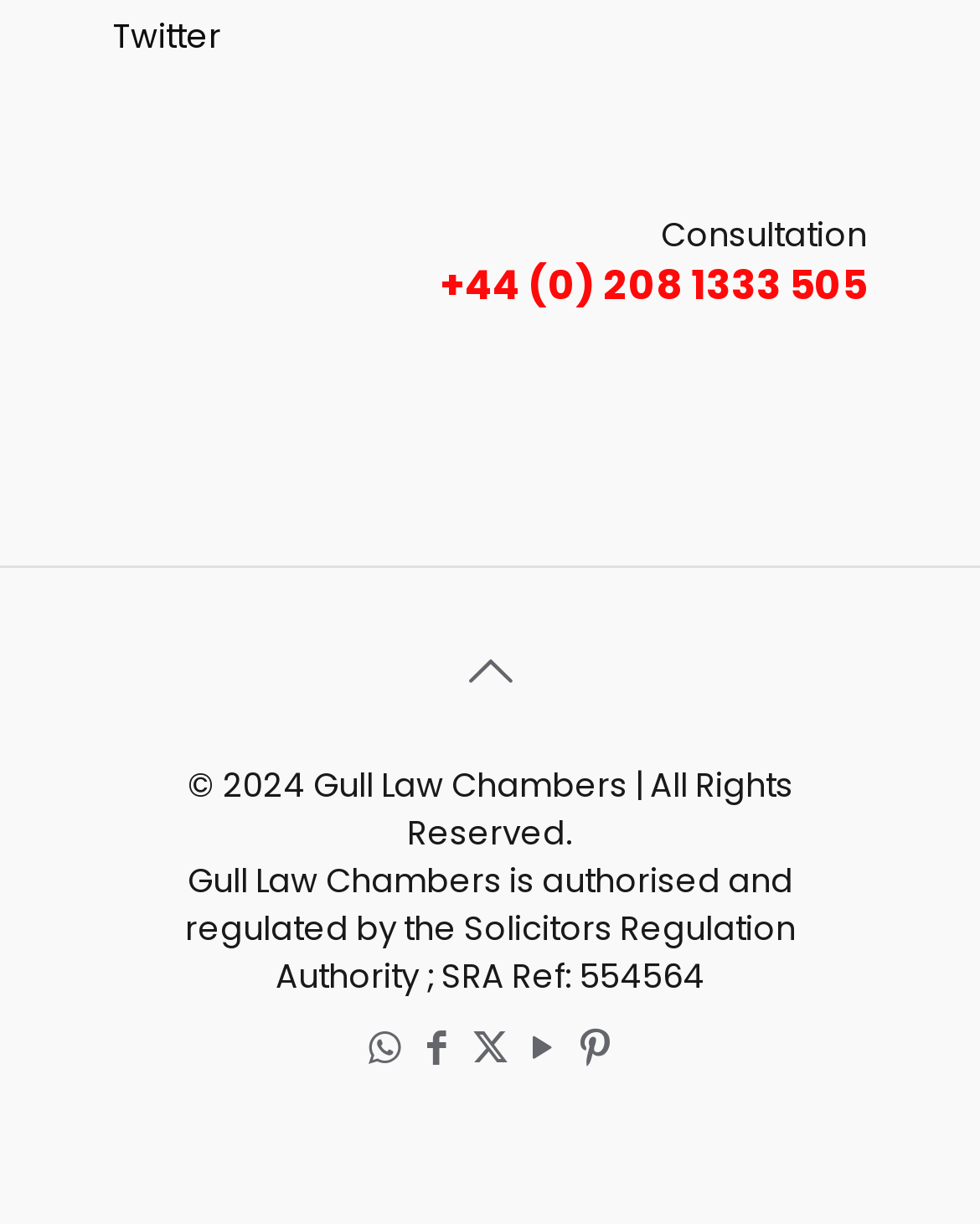Using the image as a reference, answer the following question in as much detail as possible:
What is the name of the law chambers?

I found the name of the law chambers by looking at the StaticText element that contains the text 'Gull Law Chambers is authorised and regulated by the Solicitors Regulation Authority ; SRA Ref: 554564', which is located at the bottom of the page.